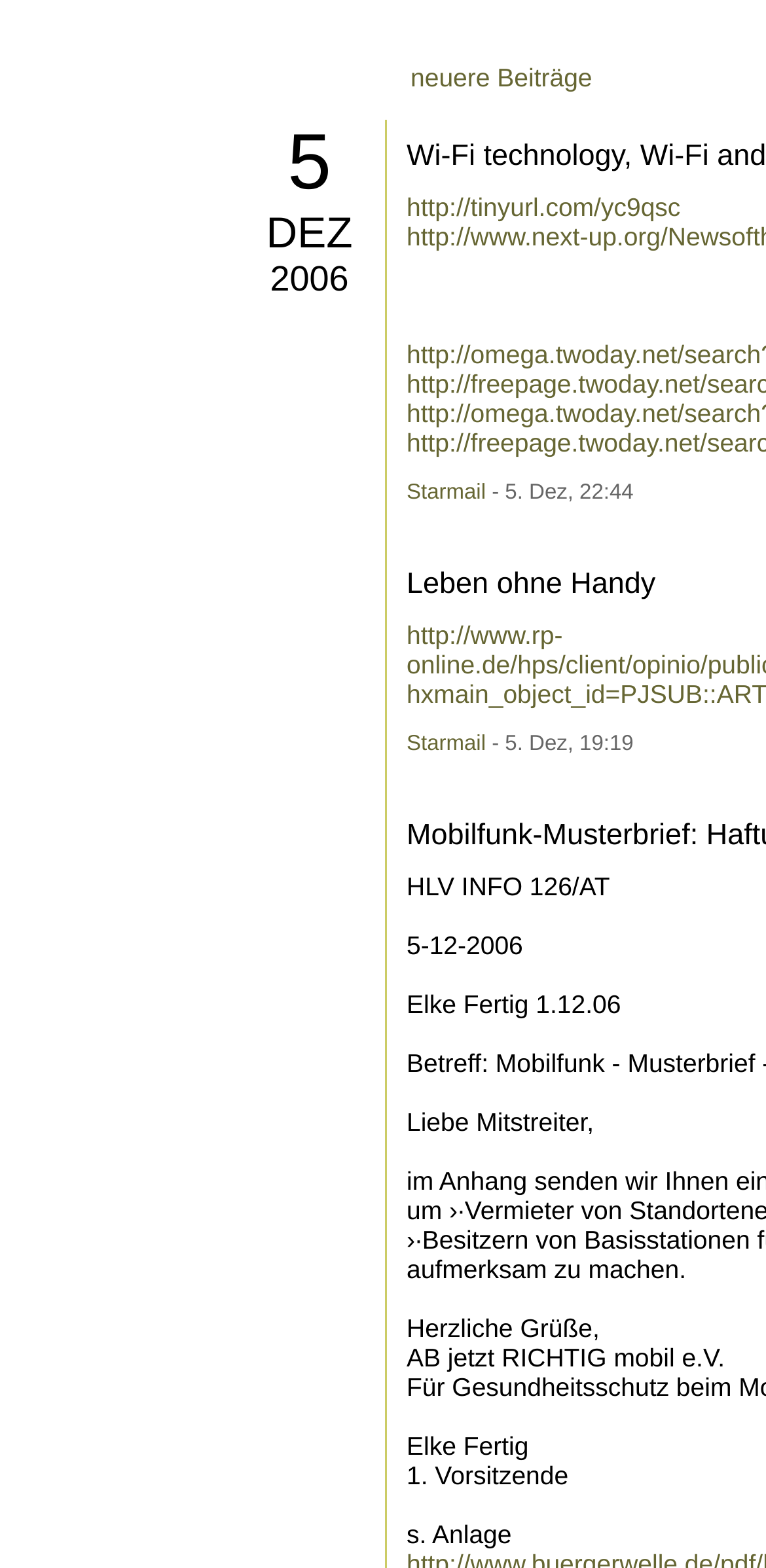Give an extensive and precise description of the webpage.

The webpage appears to be a news or blog page, with a focus on a specific date, December 5, 2006. At the top, there is a heading "5 DEZ 2006" with three links underneath, each corresponding to a part of the date. Below this heading, there is a link "neuere Beiträge" which translates to "newer posts".

On the left side of the page, there are several links and static text elements, including a link to "http://tinyurl.com/yc9qsc" and two links to "Starmail". These are followed by a series of static text elements, each containing a date and time, such as "5. Dez, 22:44" and "5. Dez, 19:19". These elements are likely article or post summaries.

Further down the page, there are more static text elements, including "HLV INFO 126/AT", "5-12-2006", and "Elke Fertig 1.12.06". These elements appear to be article titles or summaries.

The main content of the page appears to be a letter or message from "Elke Fertig", with a greeting "Liebe Mitstreiter" (Dear fellow campaigners) and a signature "Herzliche Grüße" (Best regards). The message is followed by a series of static text elements, including the name "AB jetzt RICHTIG mobil e.V." and the title "1. Vorsitzende" (1st Chairperson).

At the very bottom of the page, there is a final static text element "s. Anlage", which translates to "see attachment".